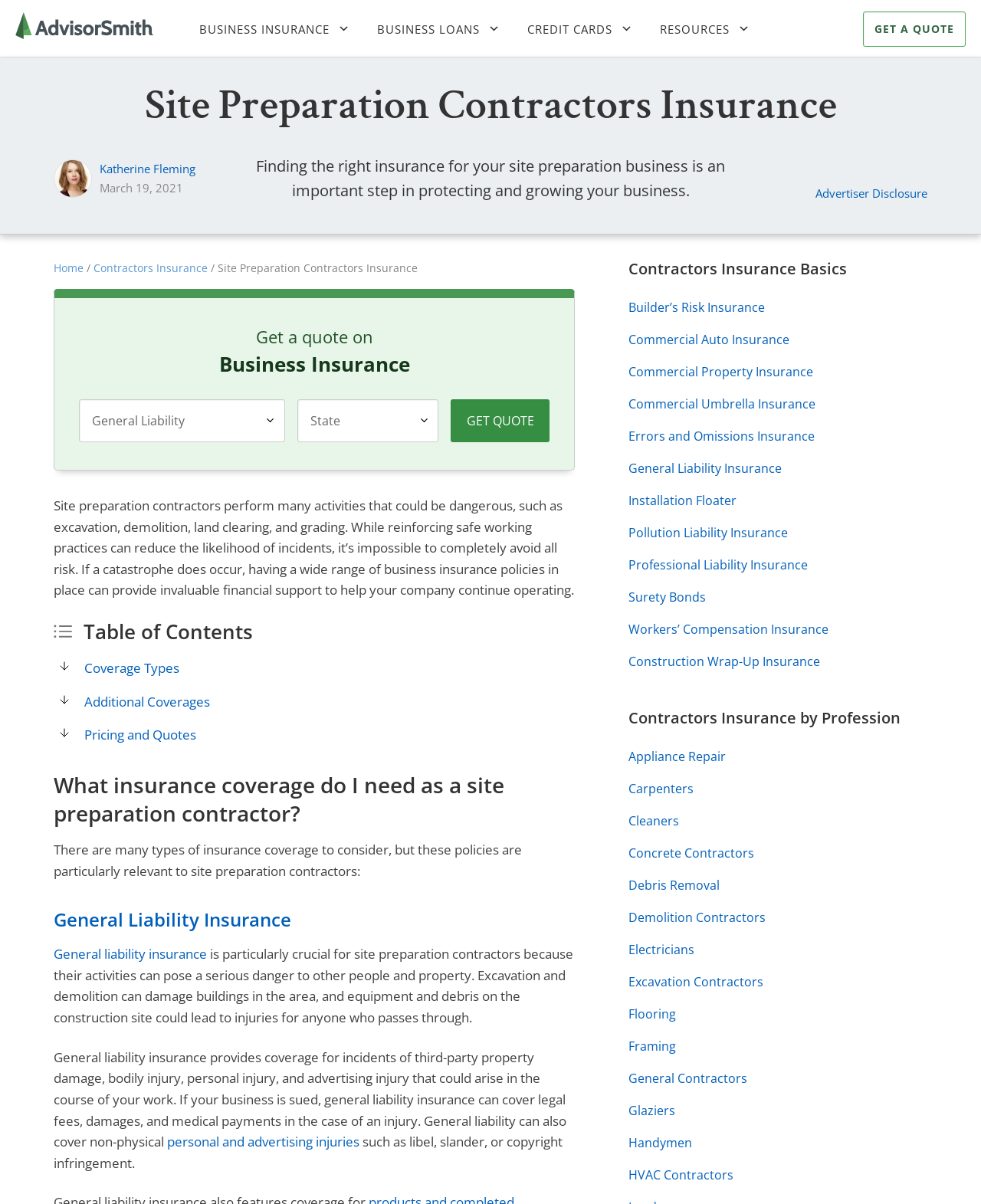Who is the author of the webpage's content?
Refer to the image and give a detailed response to the question.

The webpage credits Katherine Fleming as the author of the content, as indicated by the link 'Katherine Fleming' with a corresponding image.